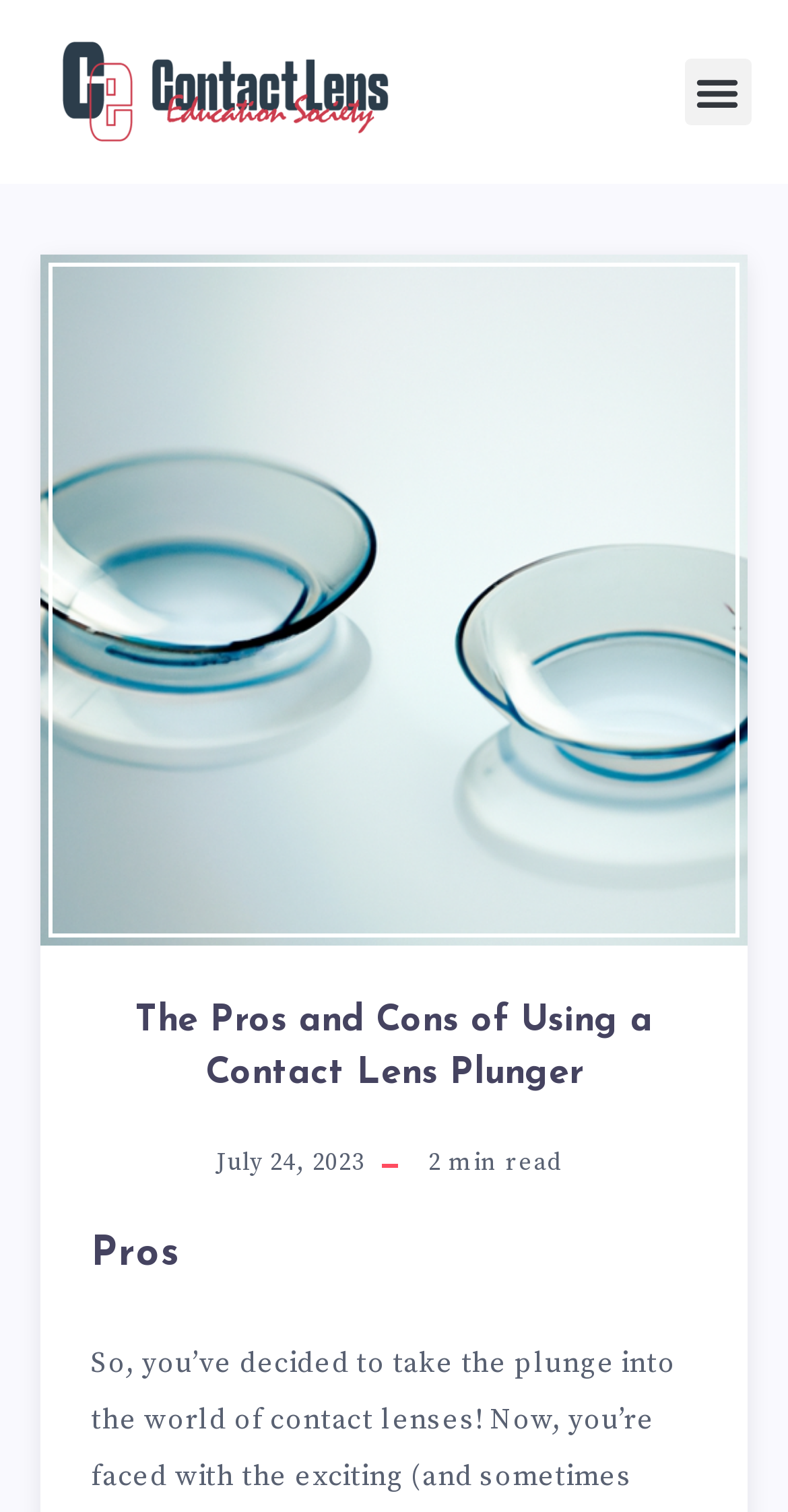What is the estimated reading time of the article?
Using the screenshot, give a one-word or short phrase answer.

Not specified